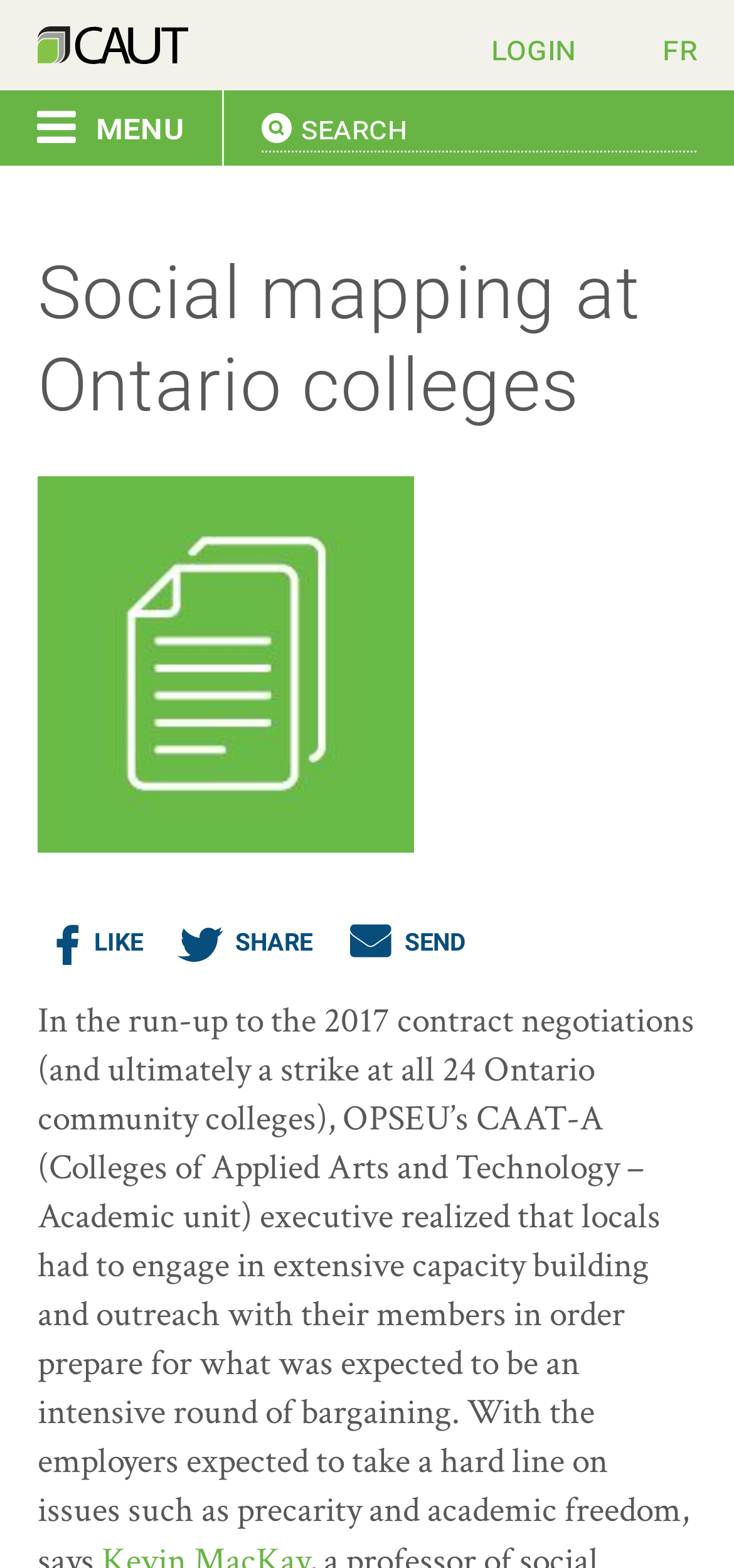Predict the bounding box coordinates for the UI element described as: "Email Updates". The coordinates should be four float numbers between 0 and 1, presented as [left, top, right, bottom].

[0.0, 0.442, 1.0, 0.503]